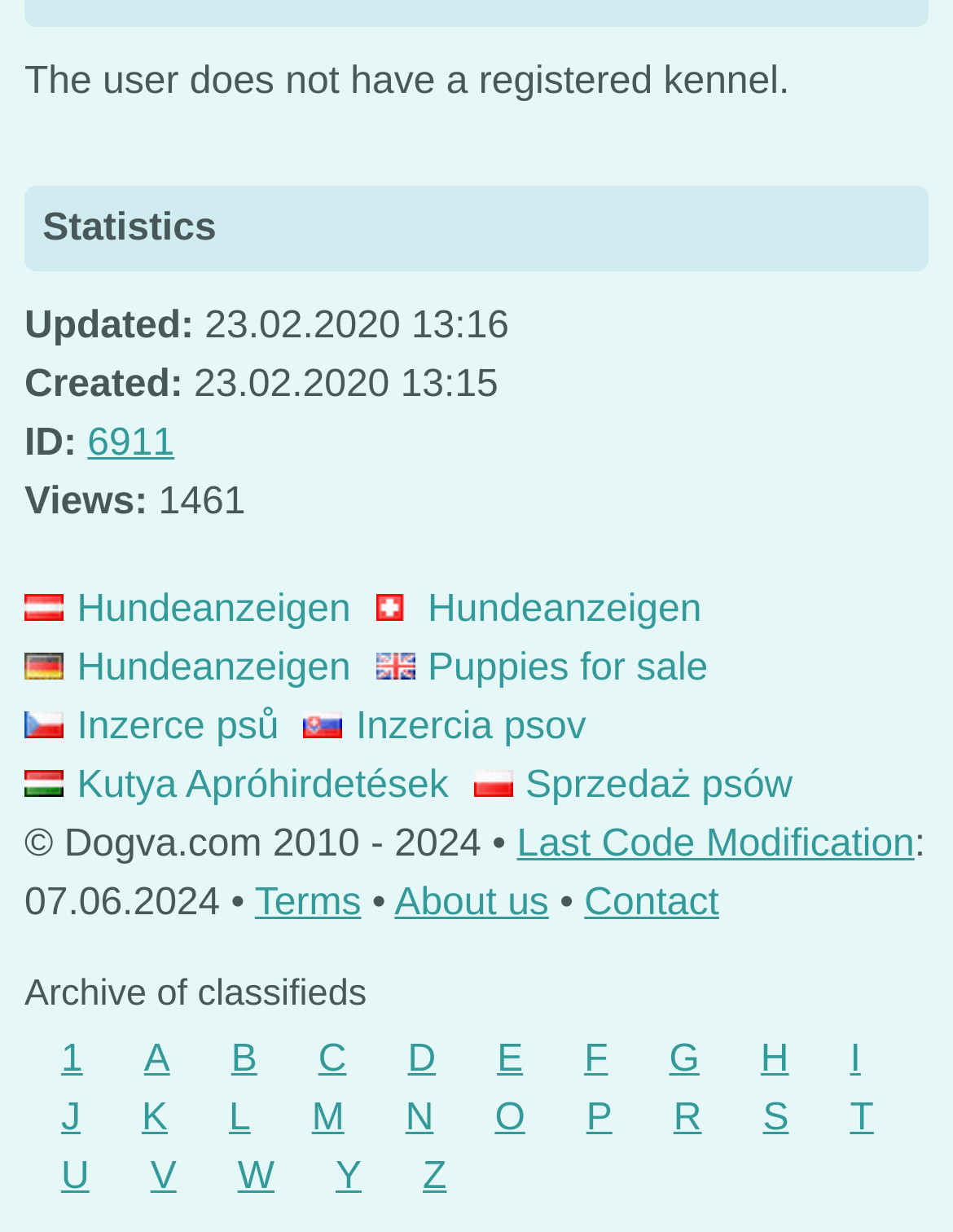Based on the element description "Puppies for sale", predict the bounding box coordinates of the UI element.

[0.394, 0.526, 0.743, 0.56]